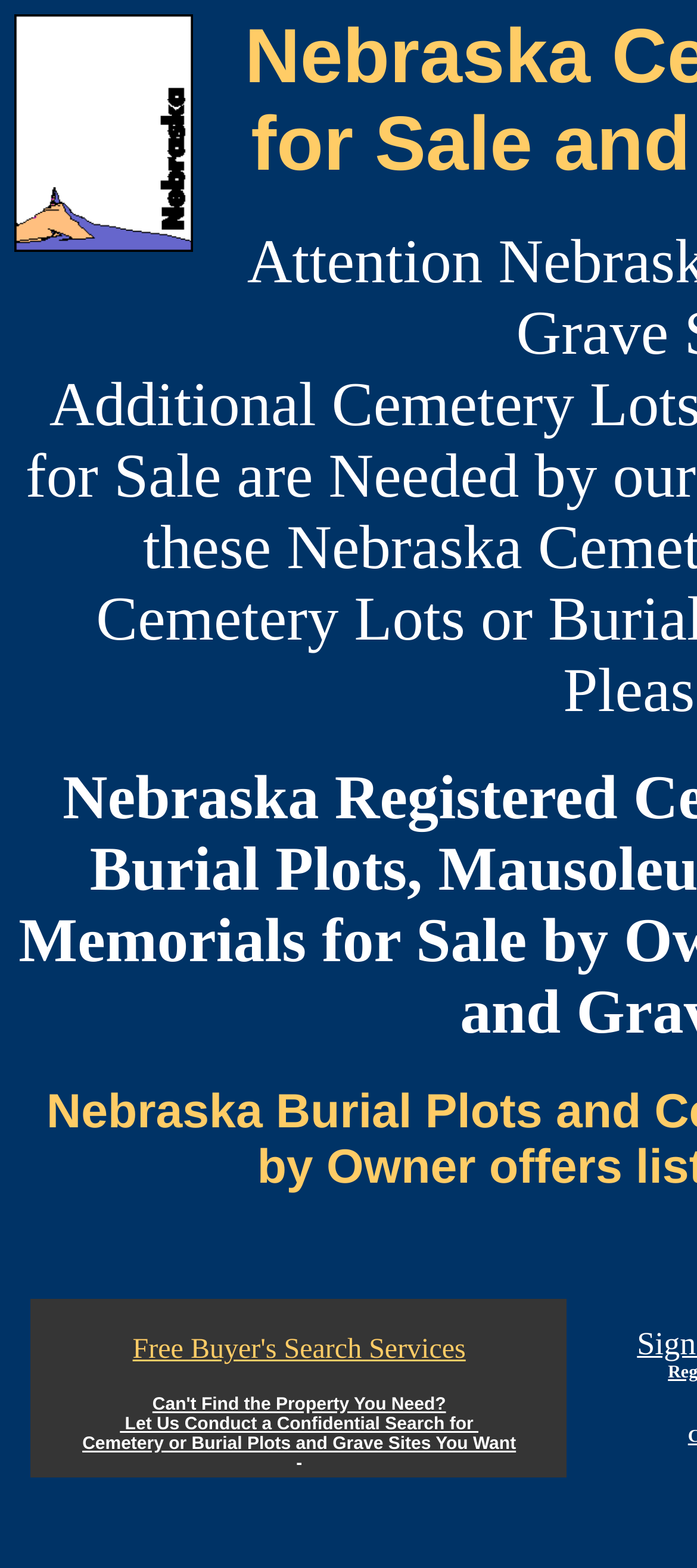Provide a thorough description of the webpage you see.

The webpage is about Nebraska cemetery burial plots or lots for sale and grave sites for sale offers. At the top, there is a prominent image related to Nebraska cemetery lots, plots, and grave sites with burial spaces for sale. 

Below the image, there is a section that offers free buyer's search services. This section is divided into a table with a single row and cell. The cell contains a paragraph of text that describes the service, which is a confidential search for cemetery or burial plots and grave sites. Within this paragraph, there are two links: "Free Buyer's Search Services" and "Can't Find the Property You Need? Let Us Conduct a Confidential Search for Cemetery or Burial Plots and Grave Sites You Want". The first link is positioned to the left of the second link. 

At the bottom of the paragraph, there is a short horizontal line represented by a hyphen.